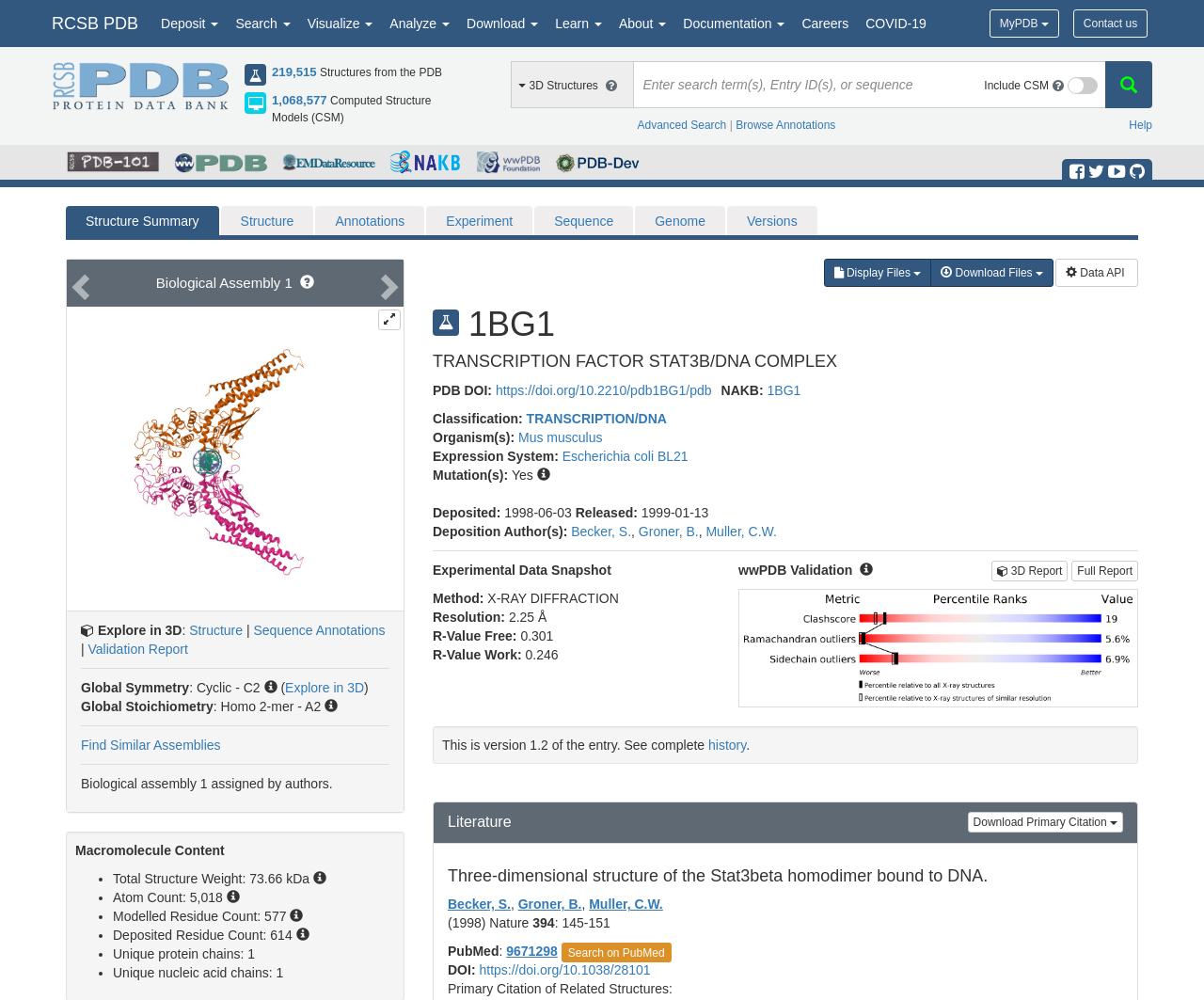Determine the bounding box coordinates for the area that needs to be clicked to fulfill this task: "View the 'PDB-101' page". The coordinates must be given as four float numbers between 0 and 1, i.e., [left, top, right, bottom].

[0.055, 0.154, 0.133, 0.169]